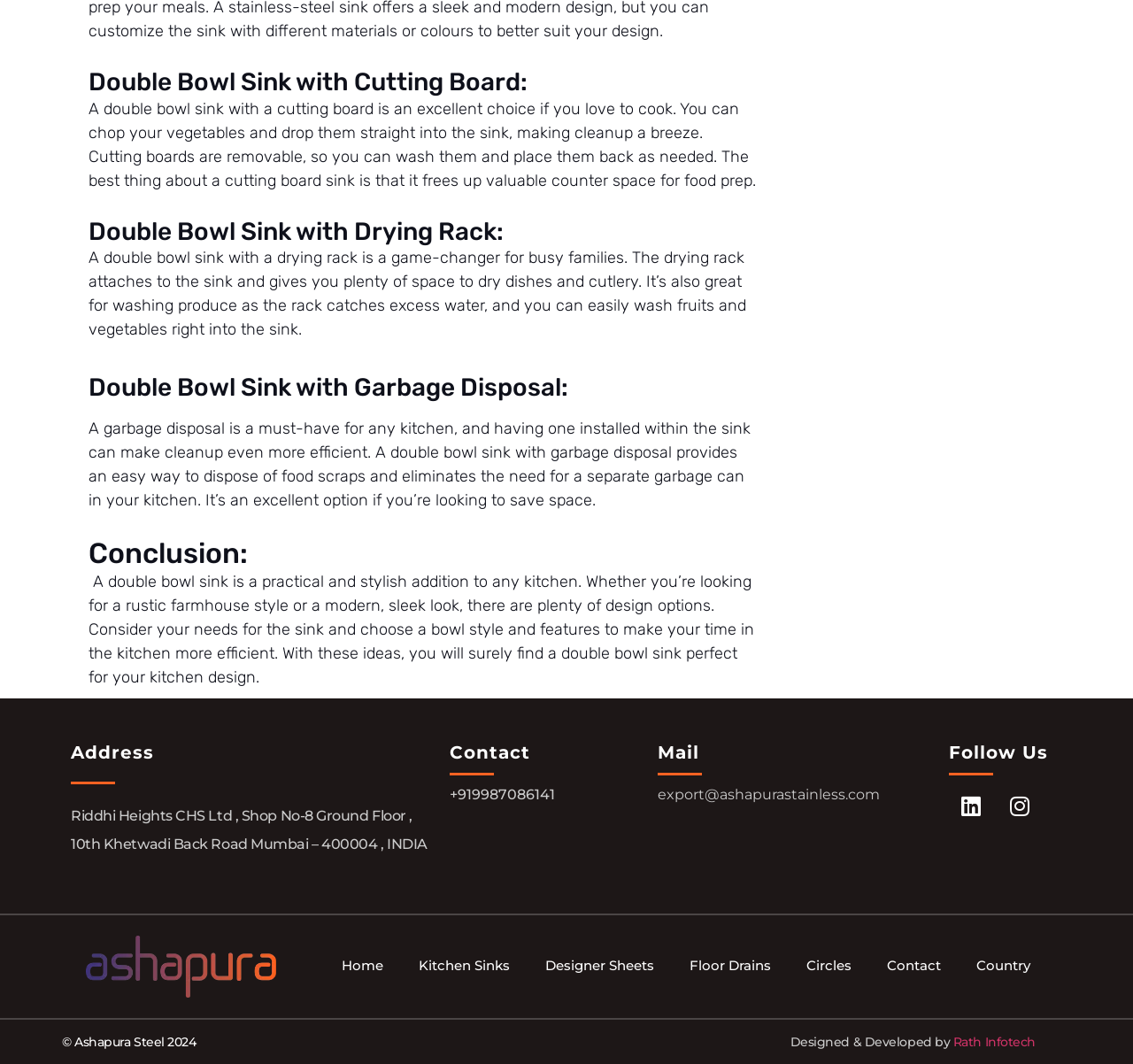Determine the bounding box of the UI element mentioned here: "Floor Drains". The coordinates must be in the format [left, top, right, bottom] with values ranging from 0 to 1.

[0.593, 0.879, 0.696, 0.936]